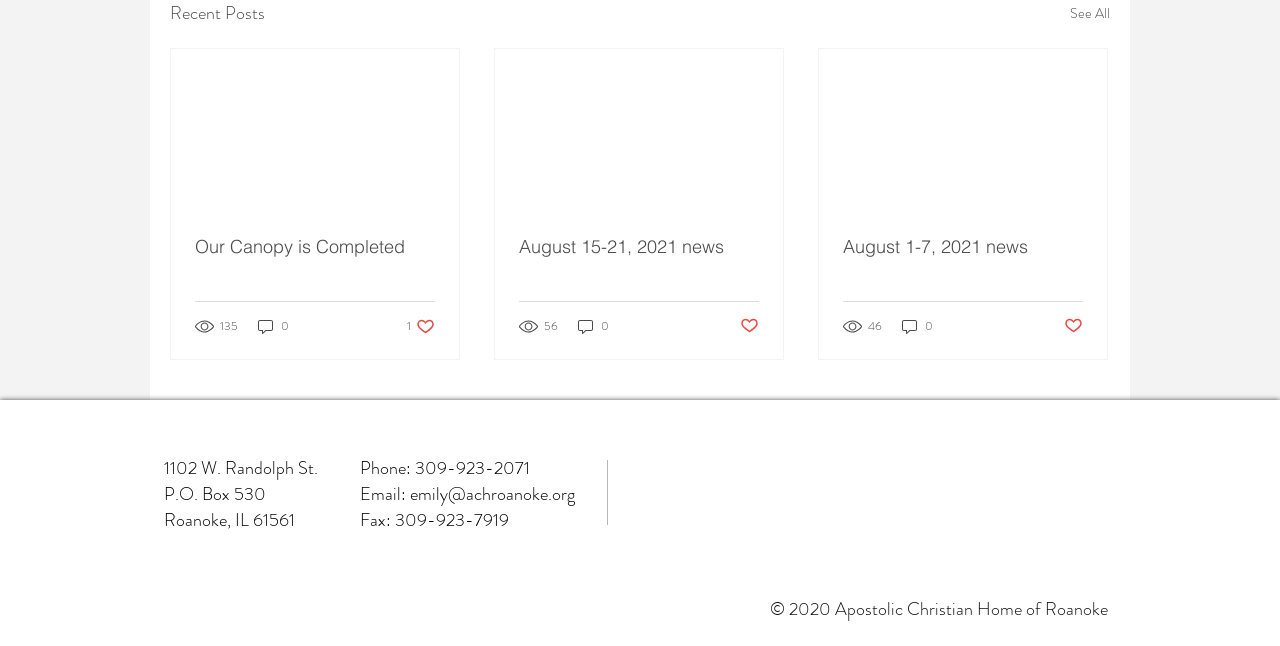What is the address of Apostolic Christian Home of Roanoke?
Answer the question based on the image using a single word or a brief phrase.

1102 W. Randolph St.